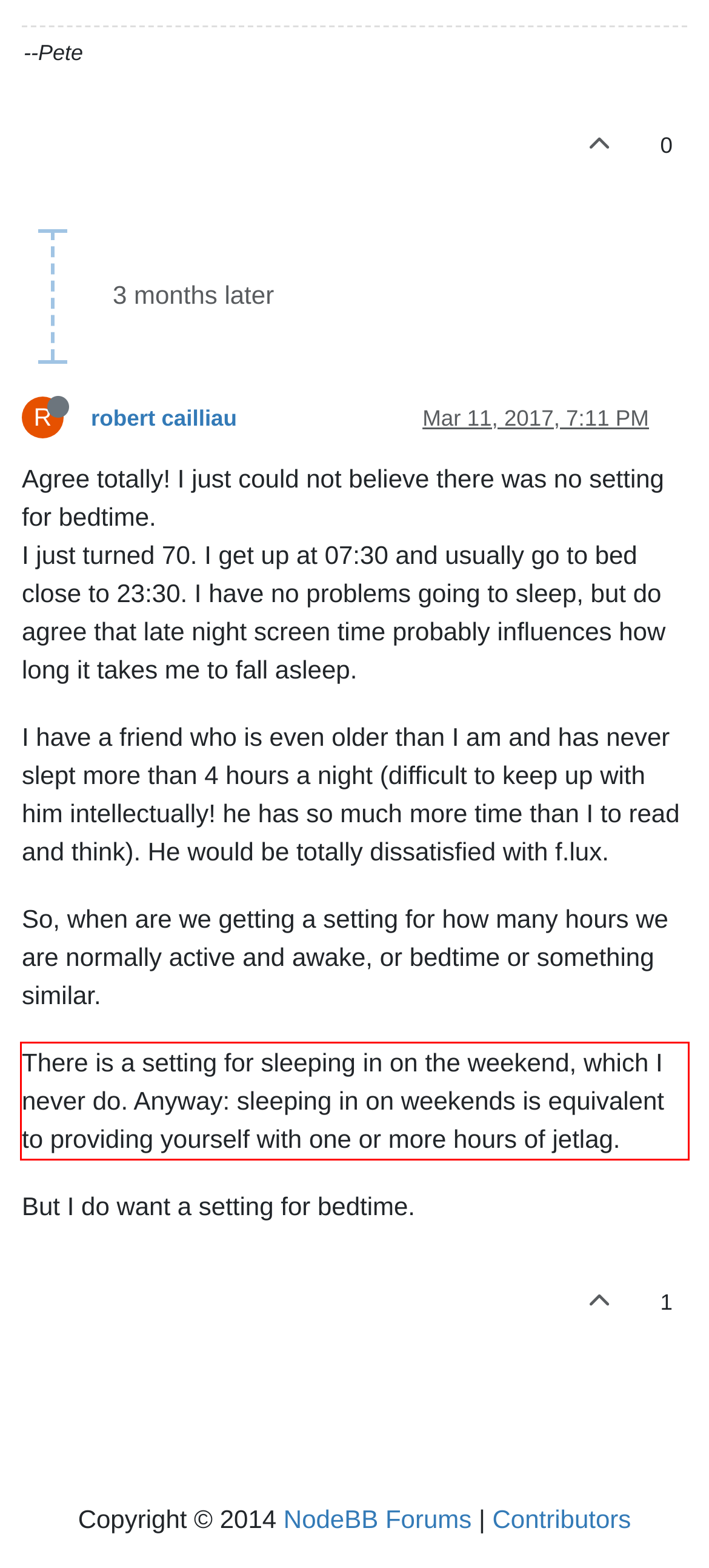Given a webpage screenshot with a red bounding box, perform OCR to read and deliver the text enclosed by the red bounding box.

There is a setting for sleeping in on the weekend, which I never do. Anyway: sleeping in on weekends is equivalent to providing yourself with one or more hours of jetlag.